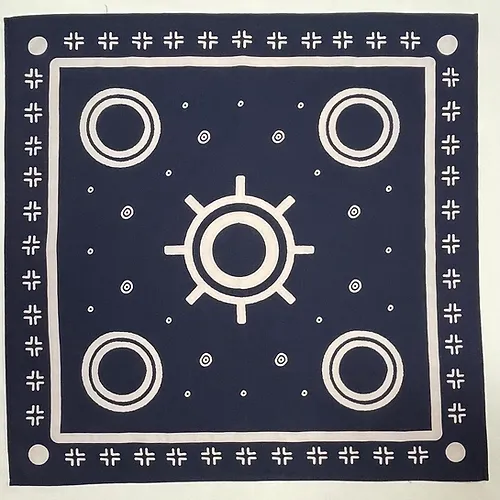Provide a thorough and detailed caption for the image.

This image showcases the "Deep Huron Blue Bandana," featuring a rich, dark blue background adorned with intricate white markings. The design includes a central sun motif, encircled by geometric patterns and circular elements, creating a striking visual appeal. The bandana’s border is decorated with minimalist crosses, enhancing its unique character. Made from 100% double washed cotton, this one-of-a-kind piece is perfect for various styles and uses. Its dimensions are 22 inches by 22 inches, and it is machine washable for easy care. Priced at $30.00, this bandana is not only a fashionable accessory but also a testament to quality craftsmanship, proudly made in the USA with imported fabric.